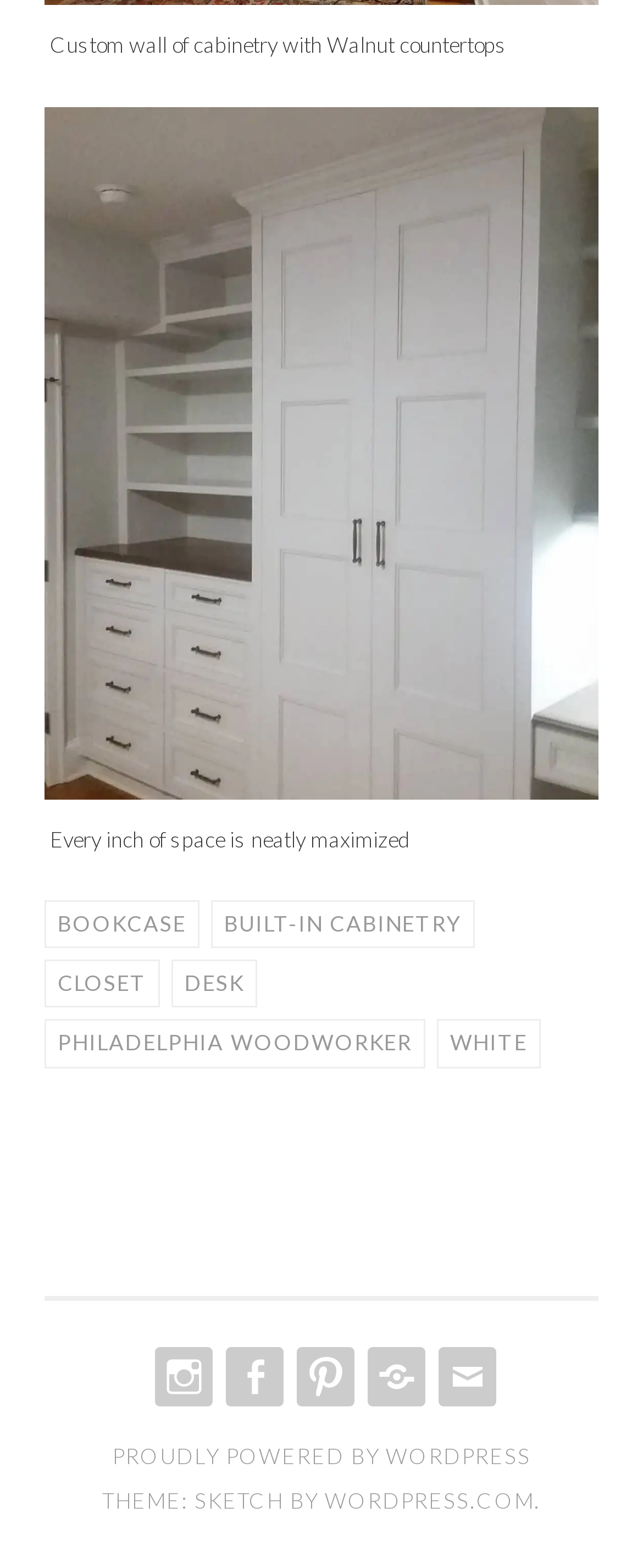Provide the bounding box coordinates of the HTML element this sentence describes: "Built-In Cabinetry". The bounding box coordinates consist of four float numbers between 0 and 1, i.e., [left, top, right, bottom].

[0.328, 0.574, 0.738, 0.605]